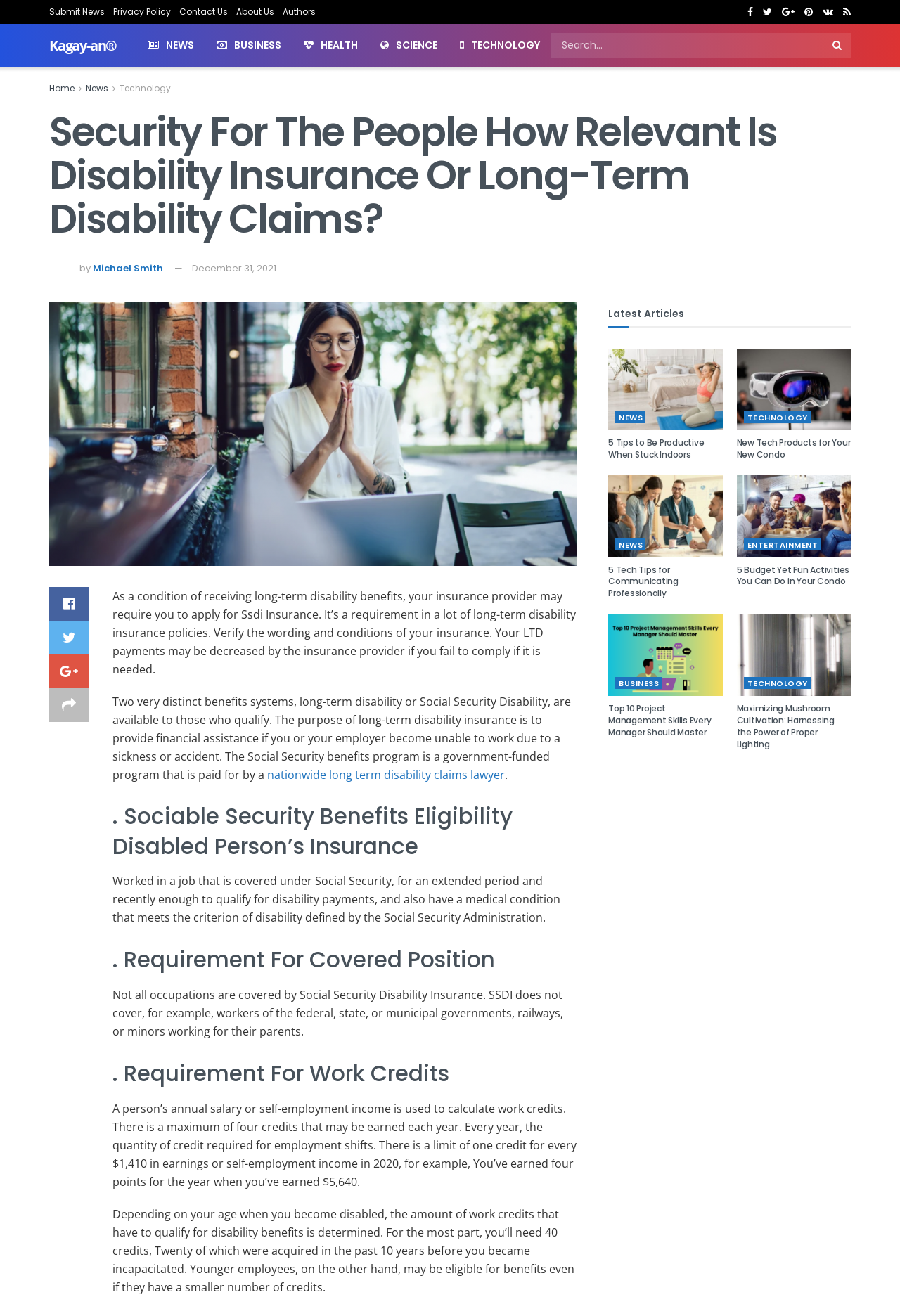Create a detailed summary of the webpage's content and design.

This webpage is about disability insurance and long-term disability claims. At the top, there are several links to different sections of the website, including "Submit News", "Privacy Policy", "Contact Us", "About Us", and "Authors". Below these links, there are larger links to different categories, such as "NEWS", "BUSINESS", "HEALTH", "SCIENCE", and "TECHNOLOGY". 

To the right of these category links, there is a search bar with a magnifying glass icon. Below the search bar, there is a heading that reads "Security For The People How Relevant Is Disability Insurance Or Long-Term Disability Claims?".

Under this heading, there is an image of a person, Michael Smith, with a link to his name and a date, December 31, 2021. Below this, there is a large block of text that discusses the importance of applying for SSDI insurance as a condition of receiving long-term disability benefits. The text explains that there are two distinct benefits systems, long-term disability insurance and Social Security Disability, and that the purpose of long-term disability insurance is to provide financial assistance if one becomes unable to work due to a sickness or accident.

The webpage then goes on to discuss the eligibility requirements for Social Security benefits, including working in a job that is covered under Social Security, having a medical condition that meets the criterion of disability, and having a certain number of work credits. There are several headings that break up the text, including ". Sociable Security Benefits Eligibility Disabled Person’s Insurance", ". Requirement For Covered Position", ". Requirement For Work Credits", and others.

On the right side of the webpage, there is a section titled "Latest Articles" with several article previews. Each preview includes an image, a heading, and a link to the article. The articles appear to be on various topics, including productivity, technology, and entertainment.

Overall, the webpage is focused on providing information about disability insurance and long-term disability claims, with a section for latest articles on the side.